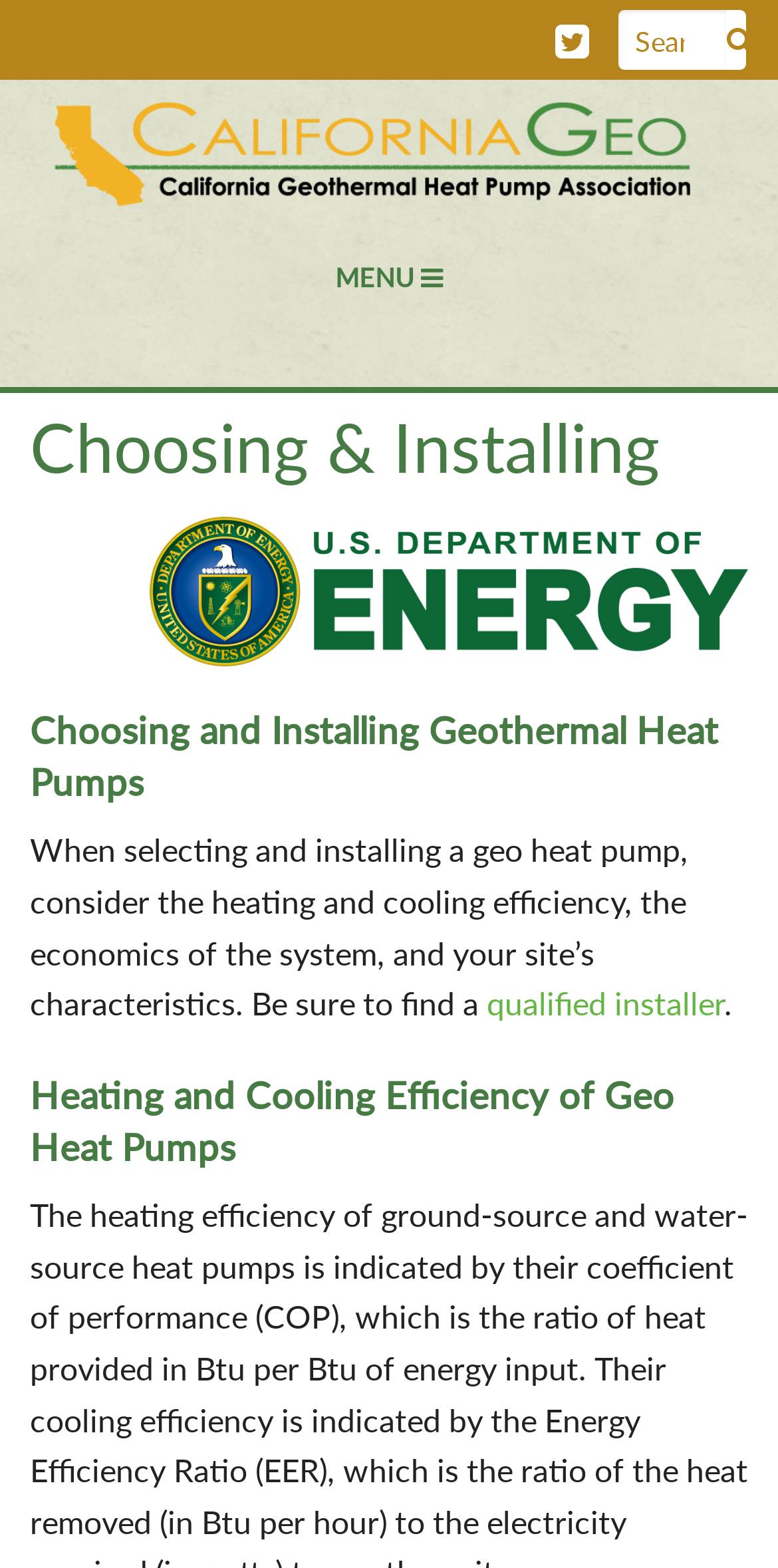Look at the image and write a detailed answer to the question: 
What is the purpose of the search box?

The search box is located at the top right corner of the webpage, and it has a button labeled 'Submit Search Query'. This suggests that the purpose of the search box is to allow users to search for specific content within the website.